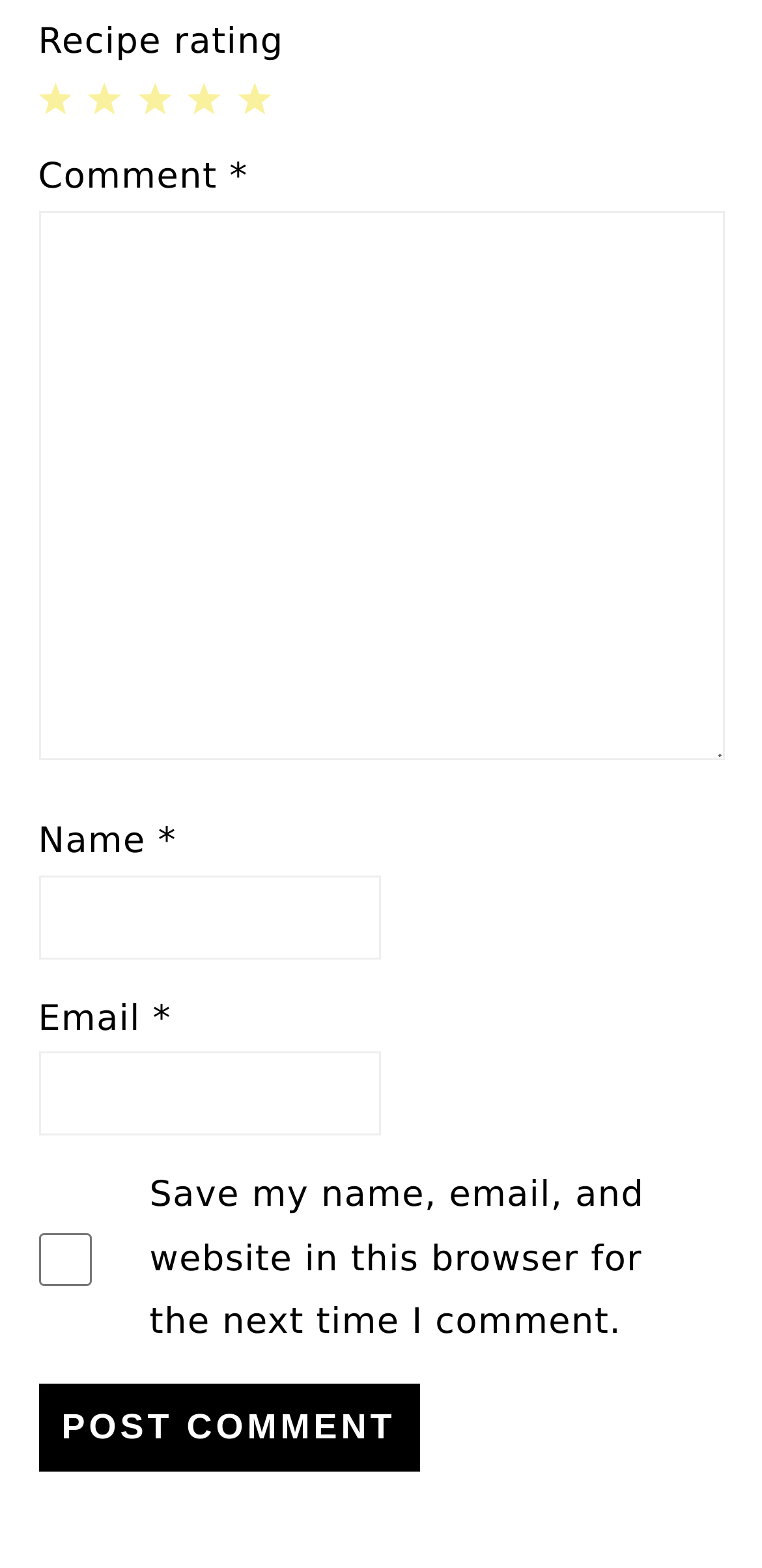Please find the bounding box for the UI component described as follows: "parent_node: Email * aria-describedby="email-notes" name="email"".

[0.05, 0.671, 0.5, 0.724]